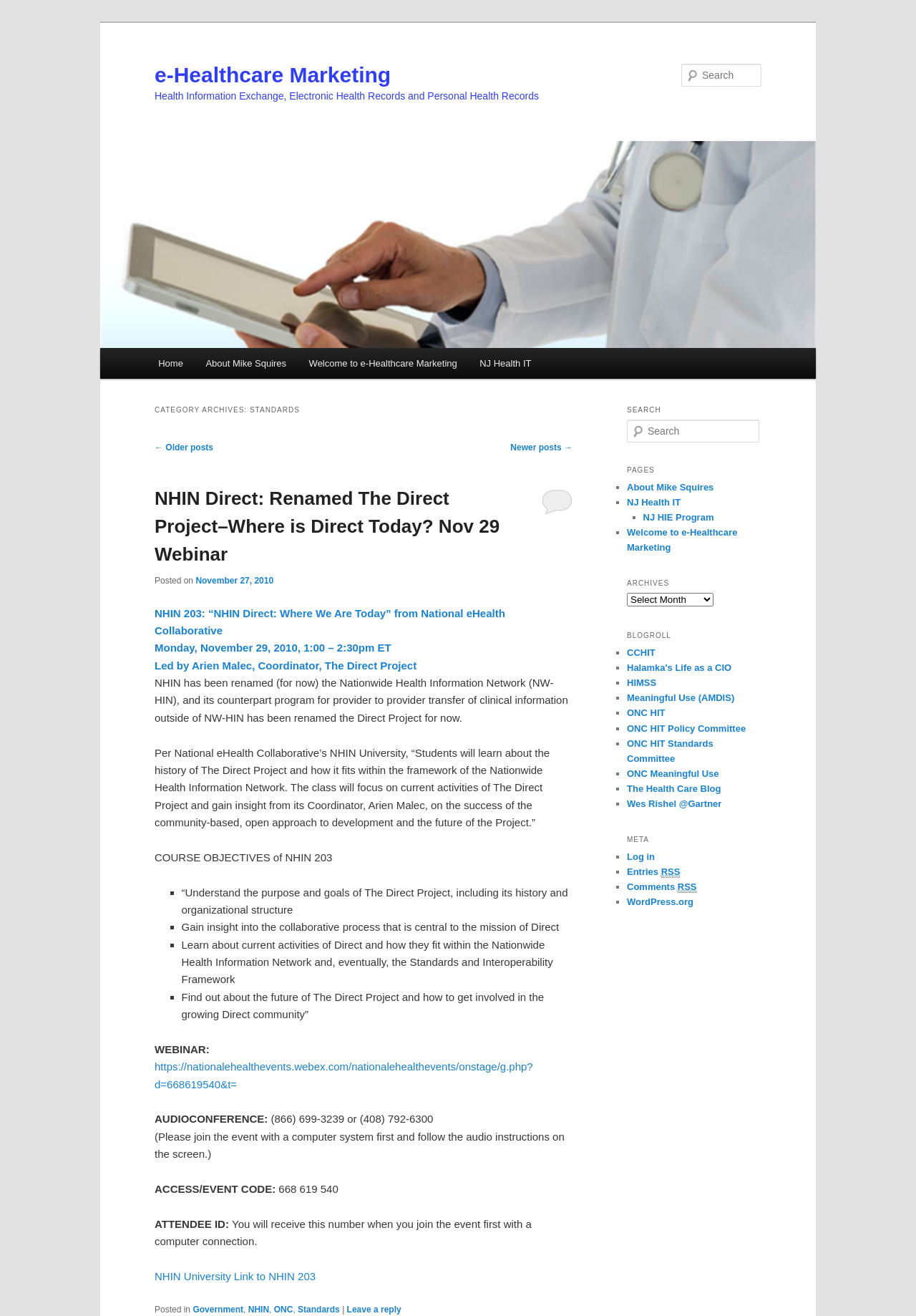How can I access the NHIN 203 webinar?
Utilize the information in the image to give a detailed answer to the question.

The webpage provides a link to access the NHIN 203 webinar, which is 'https://nationalehealthevents.webex.com/nationalehealthevents/onstage/g.php?d=668619540&t='. This link is provided along with audio conference details and an access code, indicating that users can access the webinar through this link.